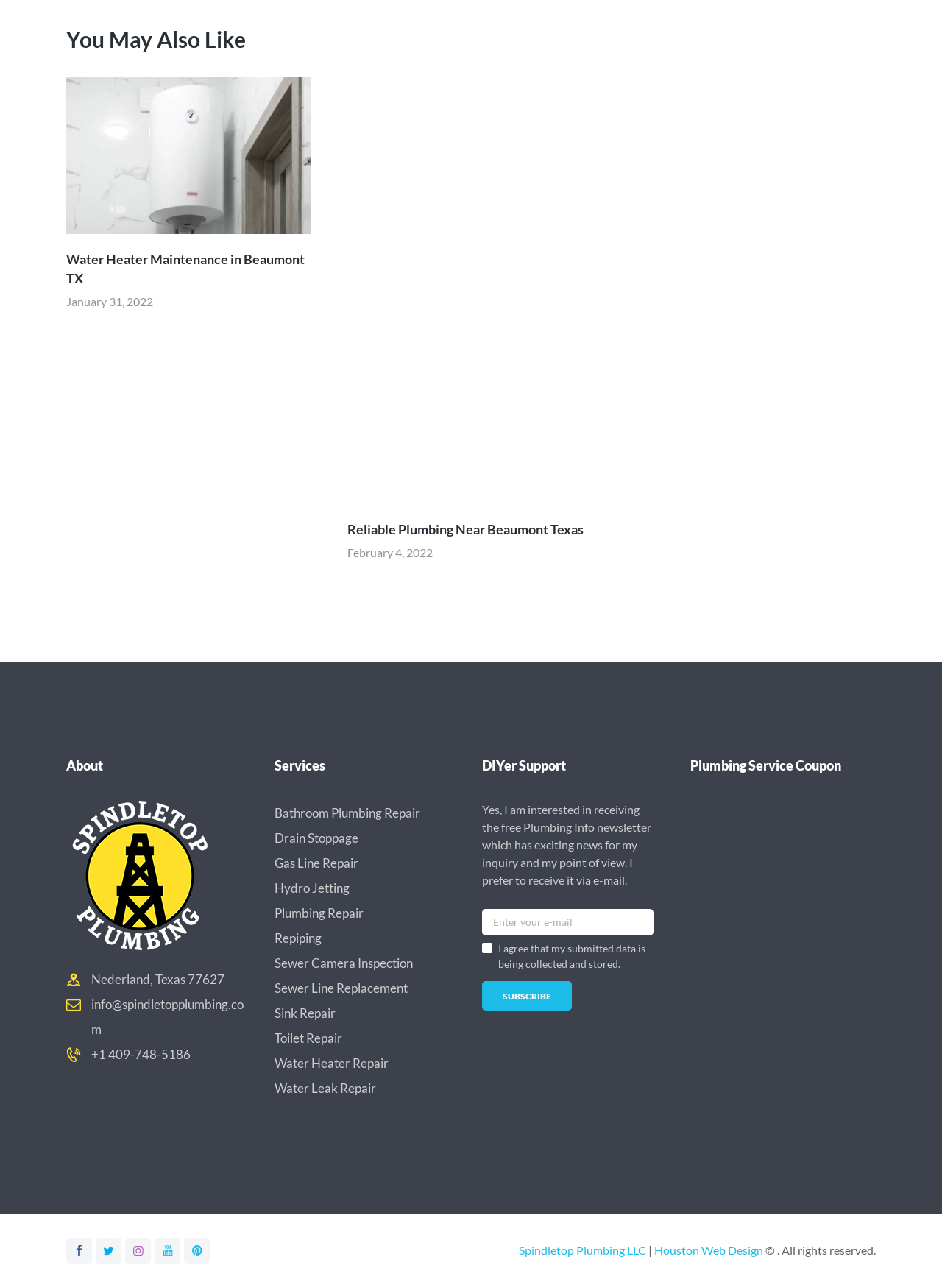Answer this question in one word or a short phrase: What type of services does the plumbing company offer?

Various plumbing services